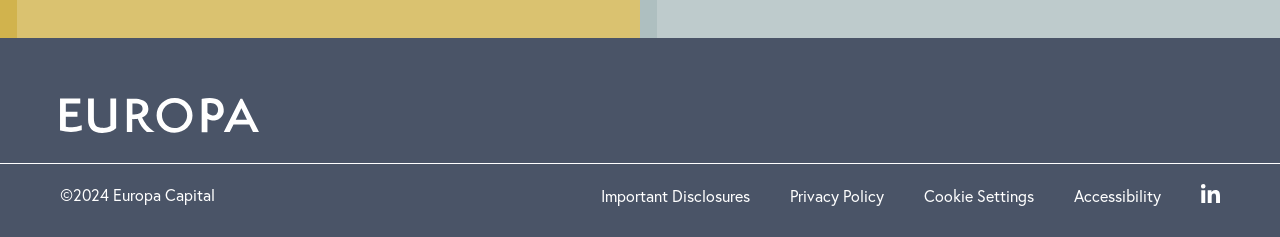What is the purpose of the 'Accessibility' link?
Please provide a detailed answer to the question.

I inferred the purpose of the 'Accessibility' link by its name, which suggests that it leads to a page or settings related to accessibility features or options.